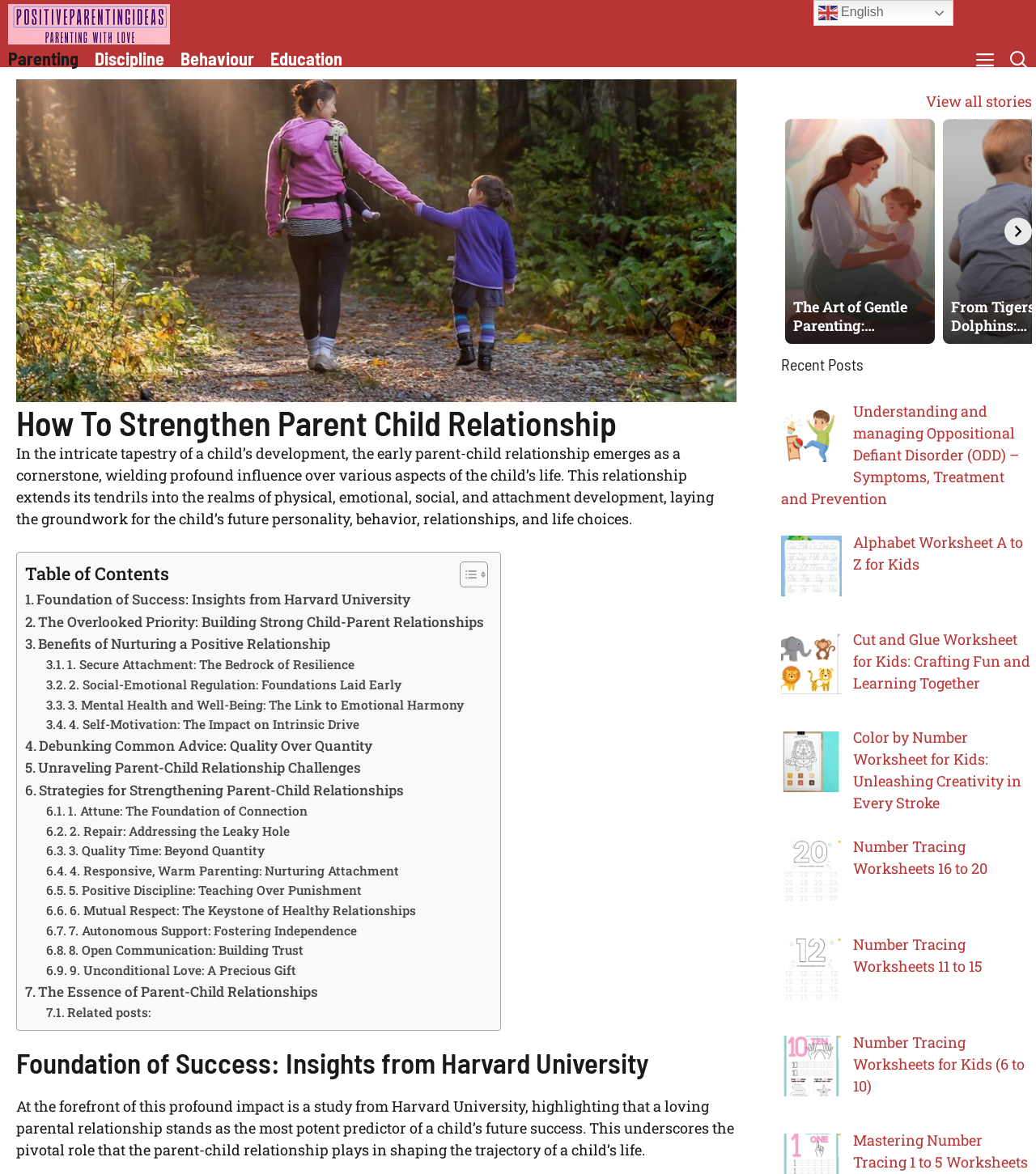Find the bounding box coordinates of the element to click in order to complete this instruction: "Read the article 'How To Strengthen Parent Child Relationship'". The bounding box coordinates must be four float numbers between 0 and 1, denoted as [left, top, right, bottom].

[0.016, 0.342, 0.711, 0.377]